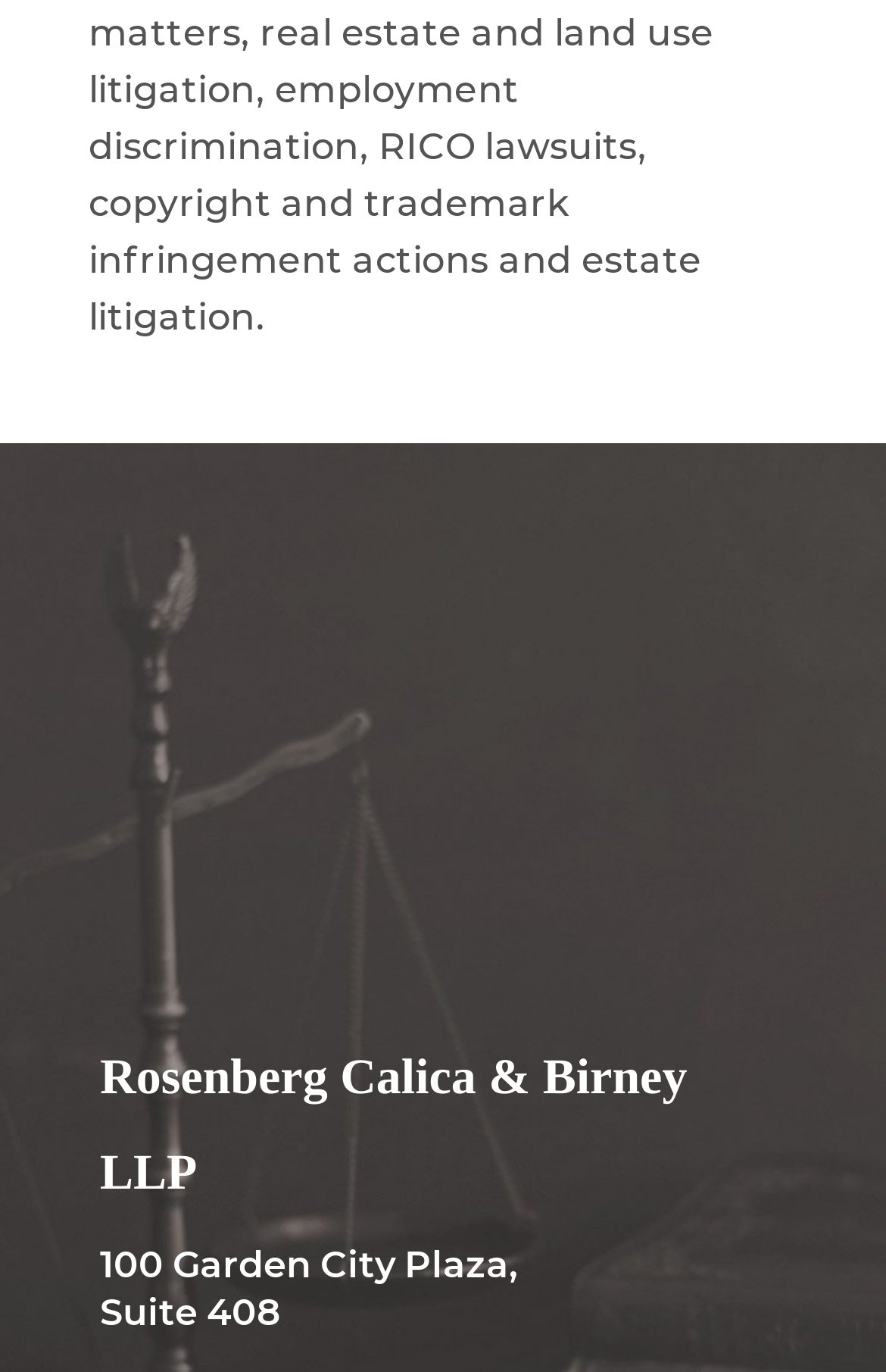Identify the bounding box of the HTML element described here: "Get In Touch". Provide the coordinates as four float numbers between 0 and 1: [left, top, right, bottom].

[0.108, 0.609, 0.562, 0.681]